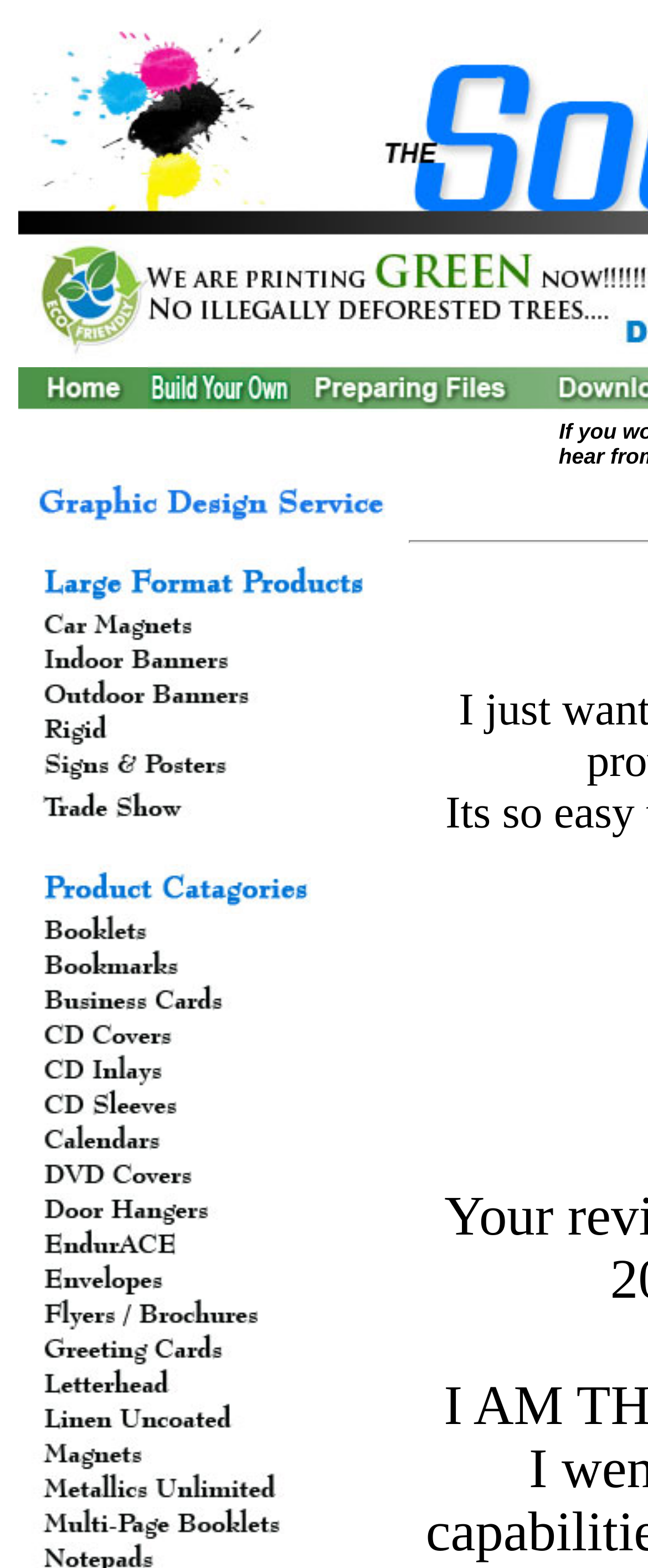Is the printshop located in Southern California?
Refer to the image and respond with a one-word or short-phrase answer.

Yes